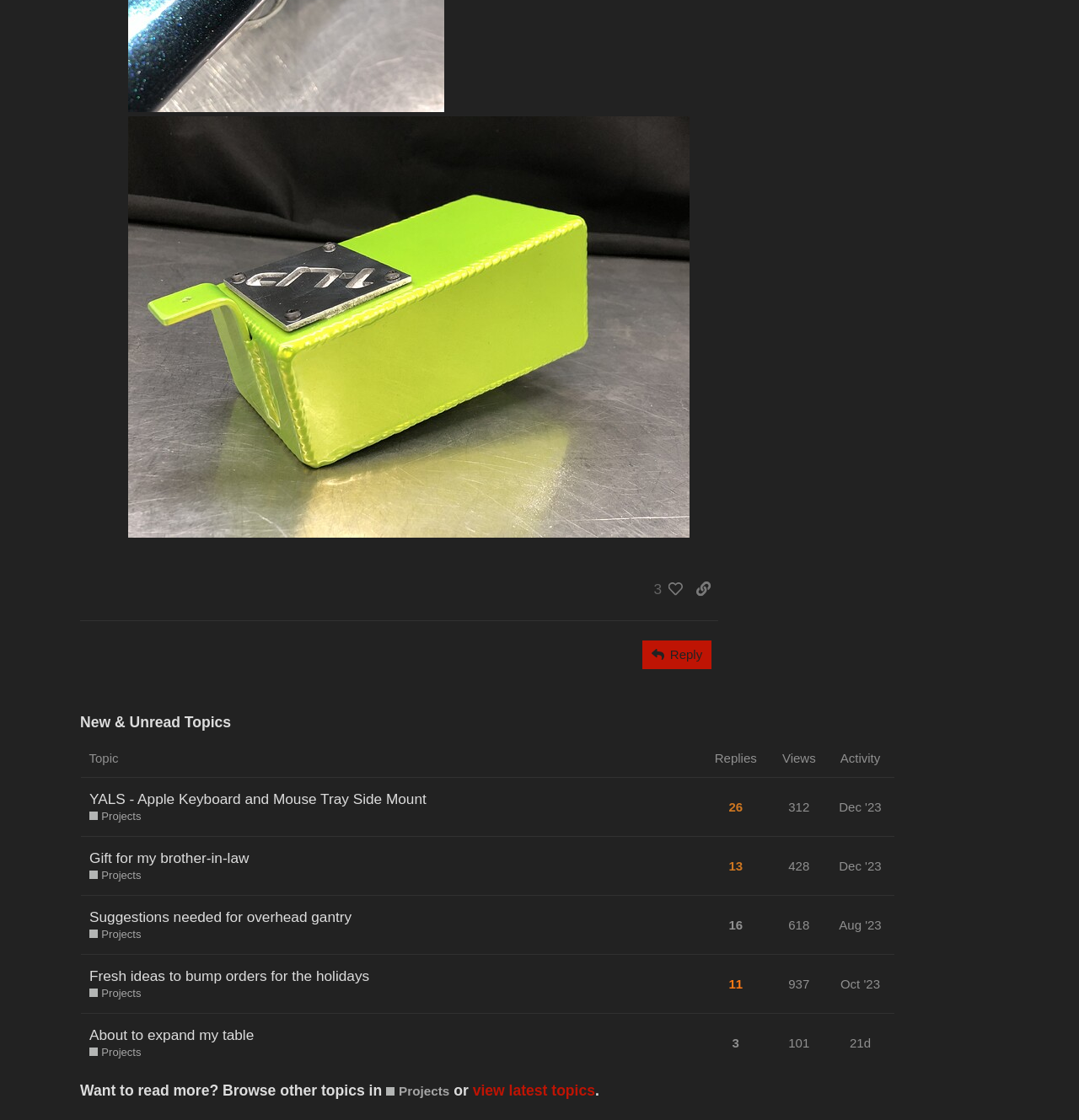Determine the bounding box coordinates for the HTML element mentioned in the following description: "About to expand my table". The coordinates should be a list of four floats ranging from 0 to 1, represented as [left, top, right, bottom].

[0.083, 0.905, 0.235, 0.943]